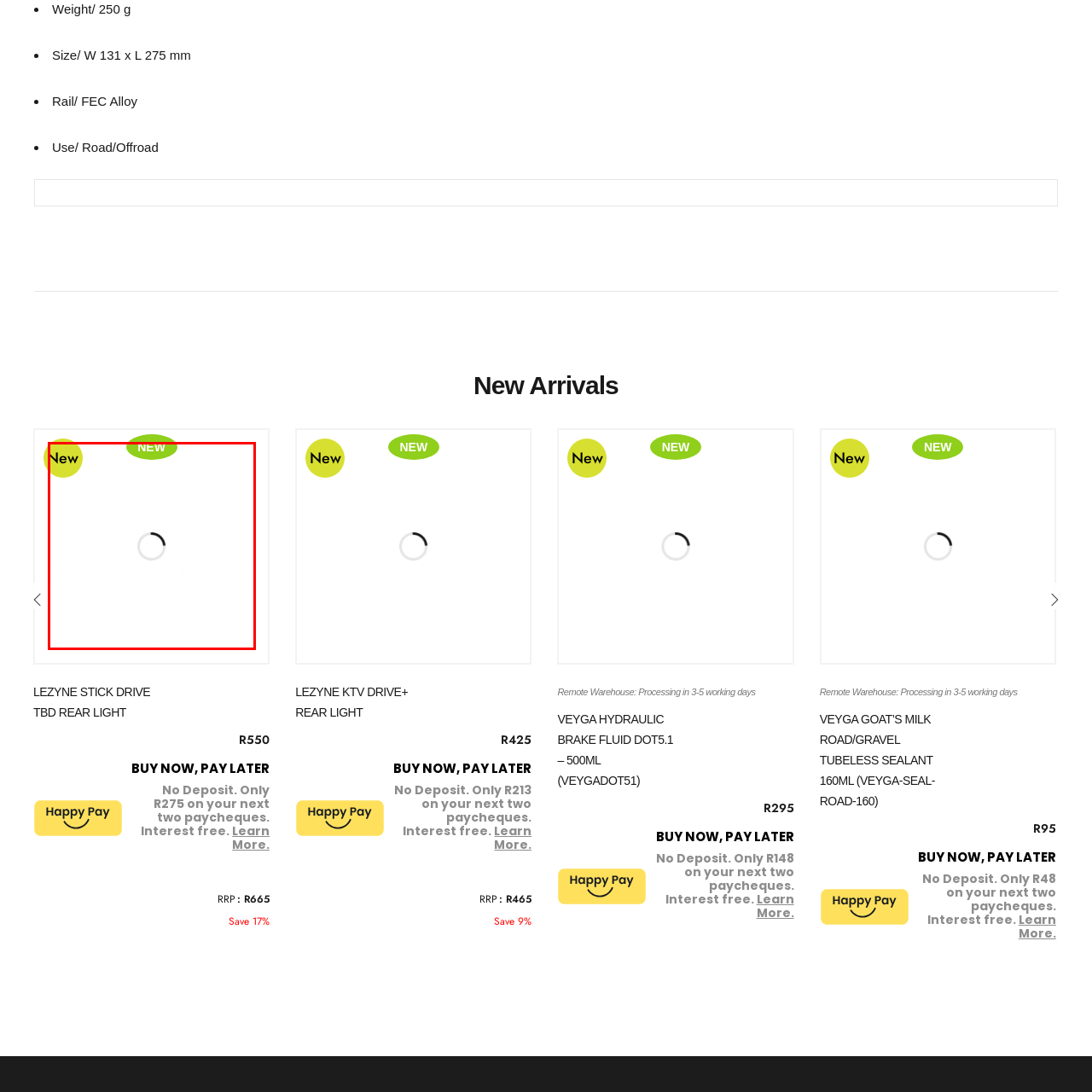Explain comprehensively what is shown in the image marked by the red outline.

The image features a loading spinner, which is often used to indicate that content is being processed or is loading on the webpage. Above the spinner, there are two prominent labels: one in a circular yellow badge stating "New," and another in a green badge also marked "NEW." This indicates that the content being loaded is related to new arrivals or newly launched products. The overall design emphasizes the fresh offerings available, appealing to users interested in exploring the latest items. The minimalist background ensures that the focus remains on the loading animation and the accompanying labels, enhancing user engagement and anticipation for the new products.